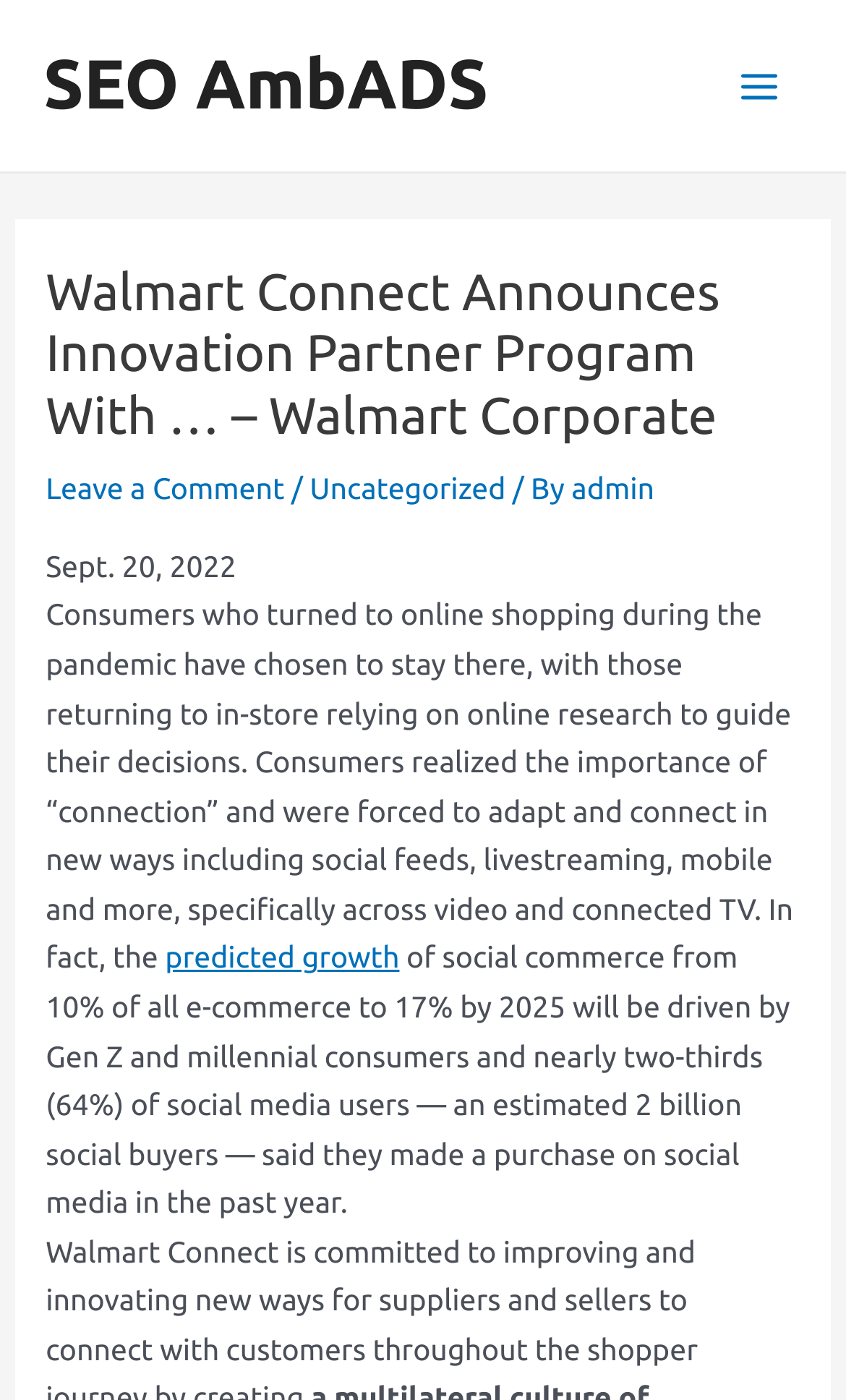Provide the bounding box coordinates of the UI element this sentence describes: "predicted growth".

[0.195, 0.672, 0.472, 0.696]